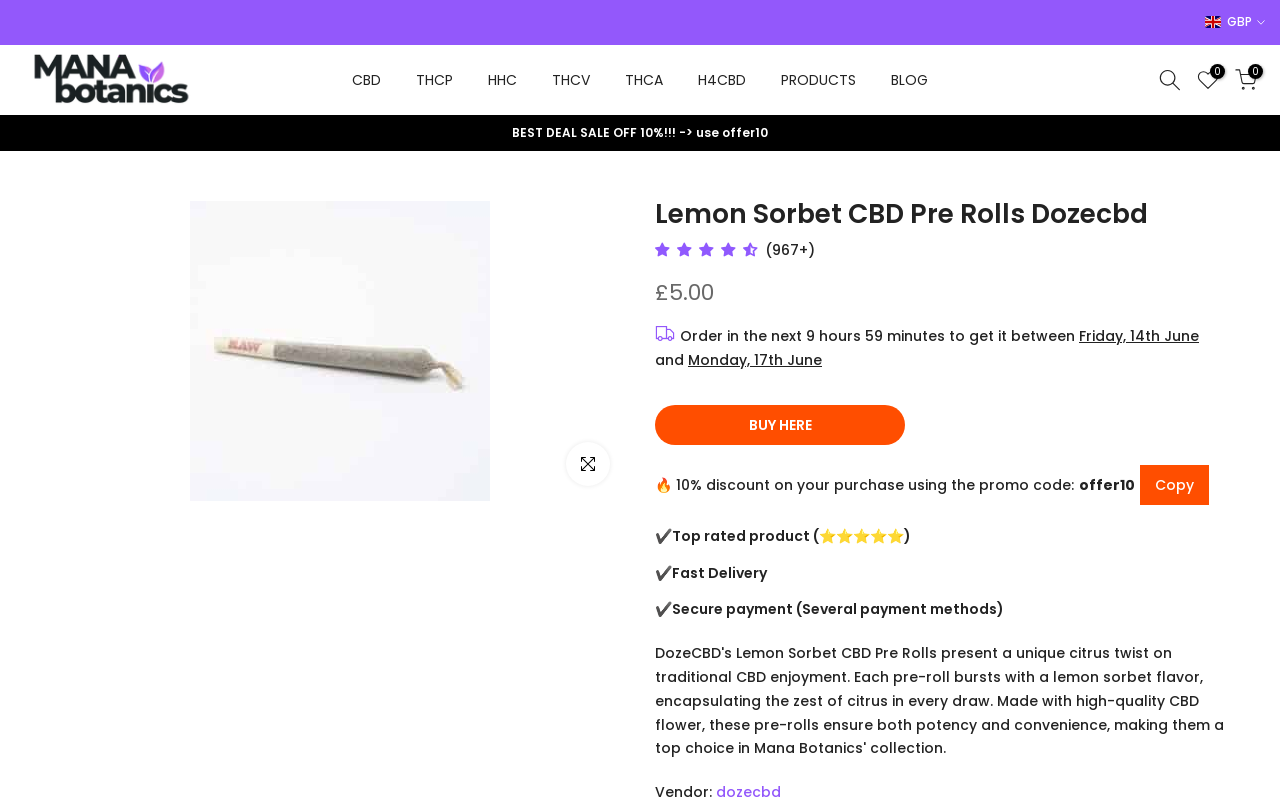Identify the bounding box coordinates for the region to click in order to carry out this instruction: "Buy the product here". Provide the coordinates using four float numbers between 0 and 1, formatted as [left, top, right, bottom].

[0.512, 0.487, 0.707, 0.536]